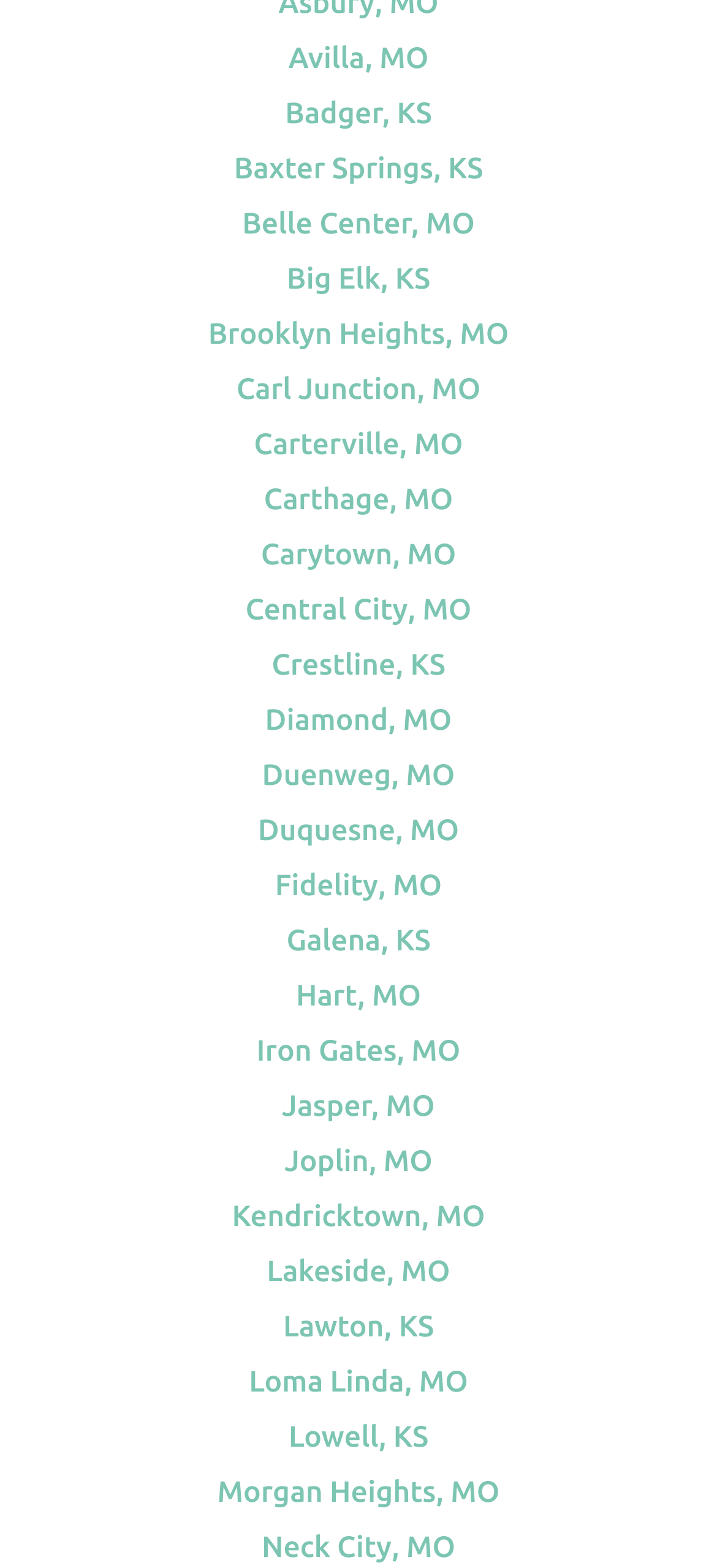Based on the provided description, "Duquesne, MO", find the bounding box of the corresponding UI element in the screenshot.

[0.36, 0.519, 0.64, 0.54]